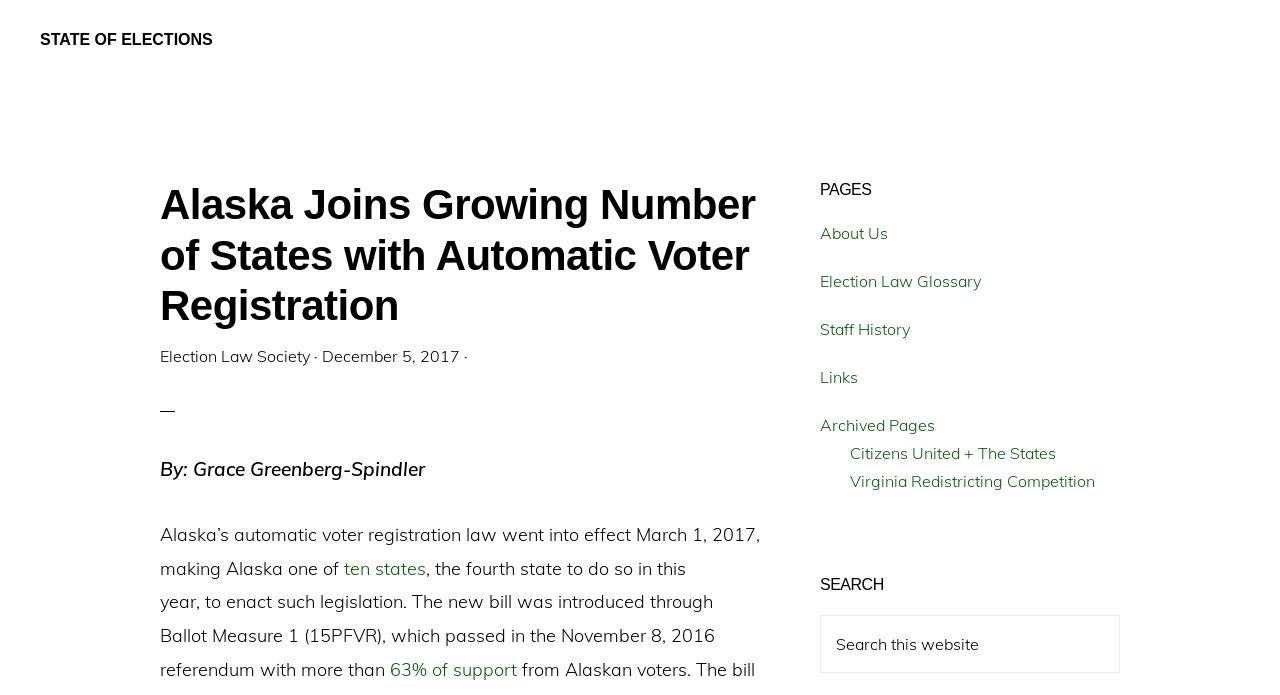Please respond to the question with a concise word or phrase:
What is the name of the law school mentioned?

William & Mary Law School